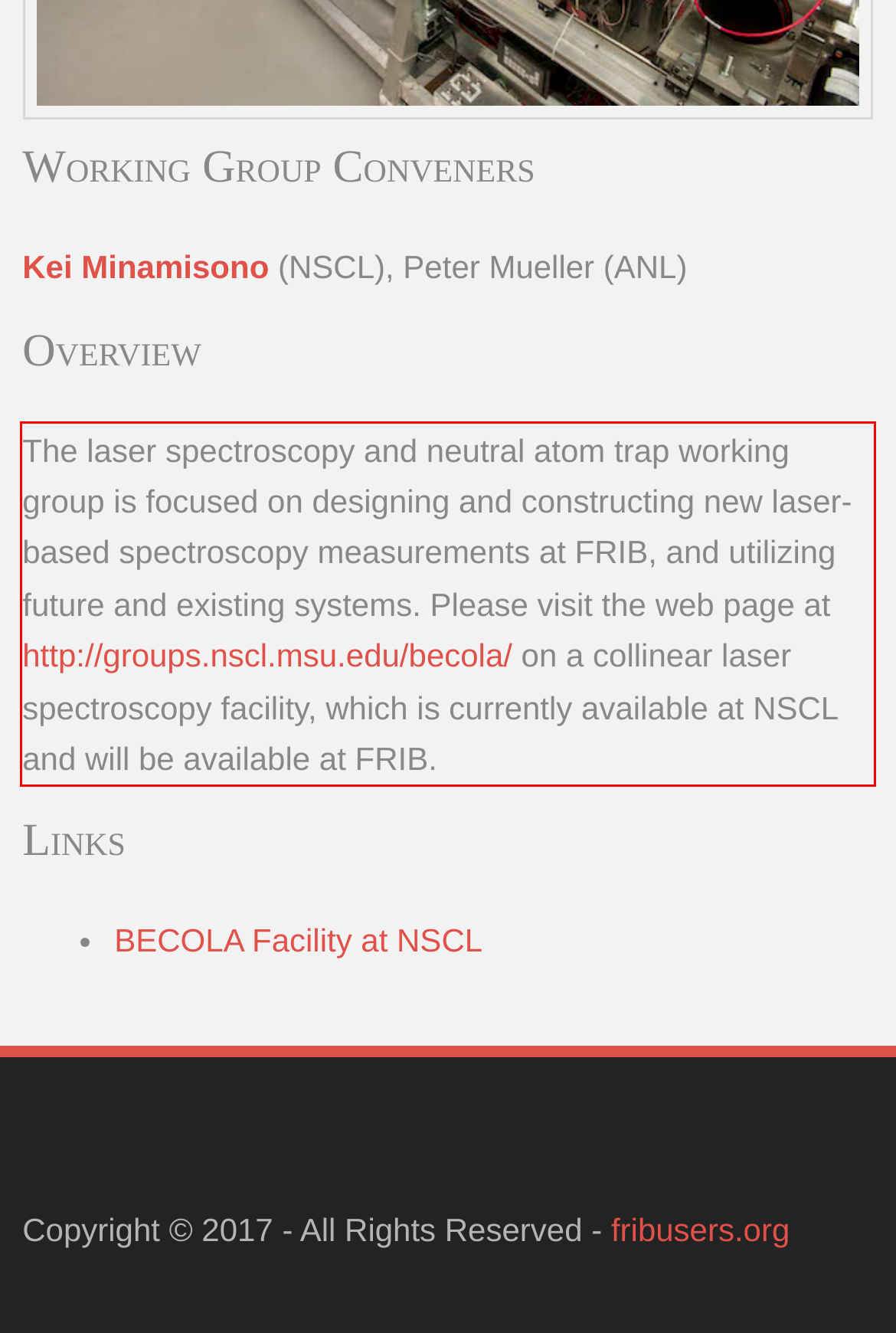The screenshot provided shows a webpage with a red bounding box. Apply OCR to the text within this red bounding box and provide the extracted content.

The laser spectroscopy and neutral atom trap working group is focused on designing and constructing new laser-based spectroscopy measurements at FRIB, and utilizing future and existing systems. Please visit the web page at http://groups.nscl.msu.edu/becola/ on a collinear laser spectroscopy facility, which is currently available at NSCL and will be available at FRIB.